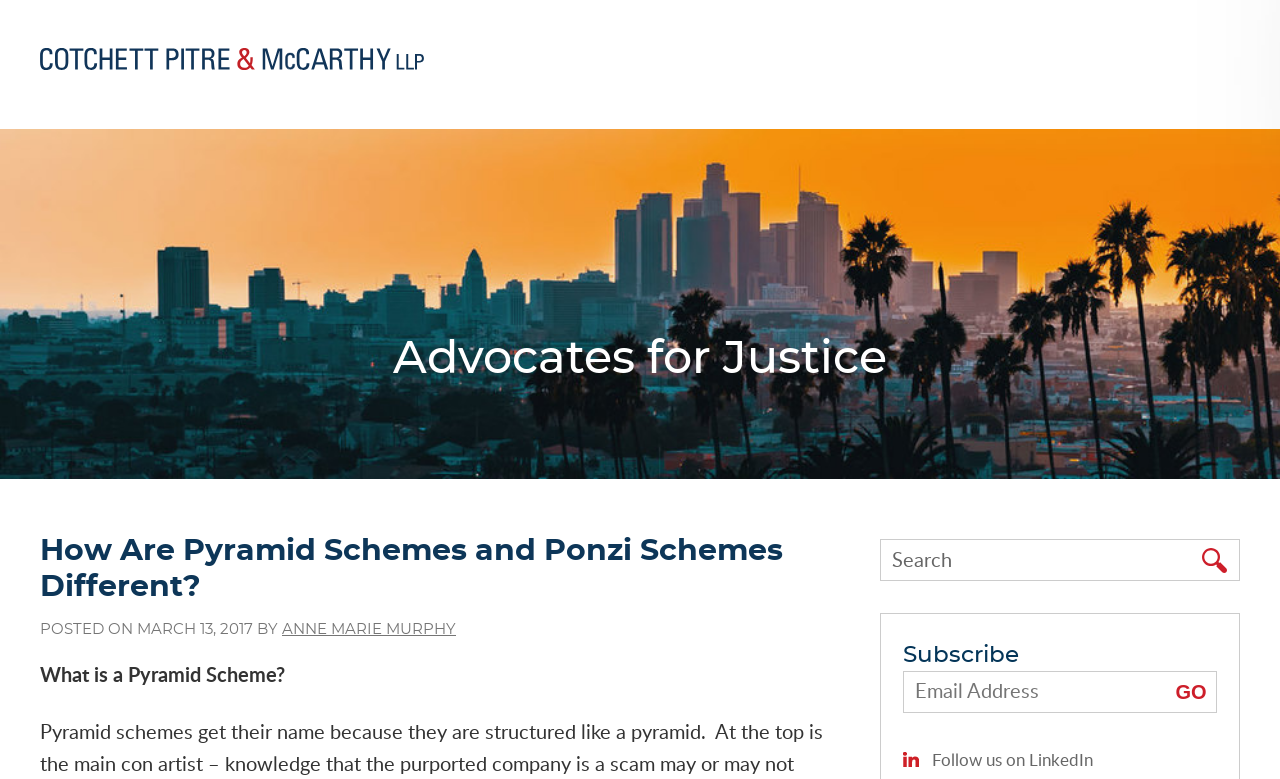Can you extract the primary headline text from the webpage?

Advocates for Justice